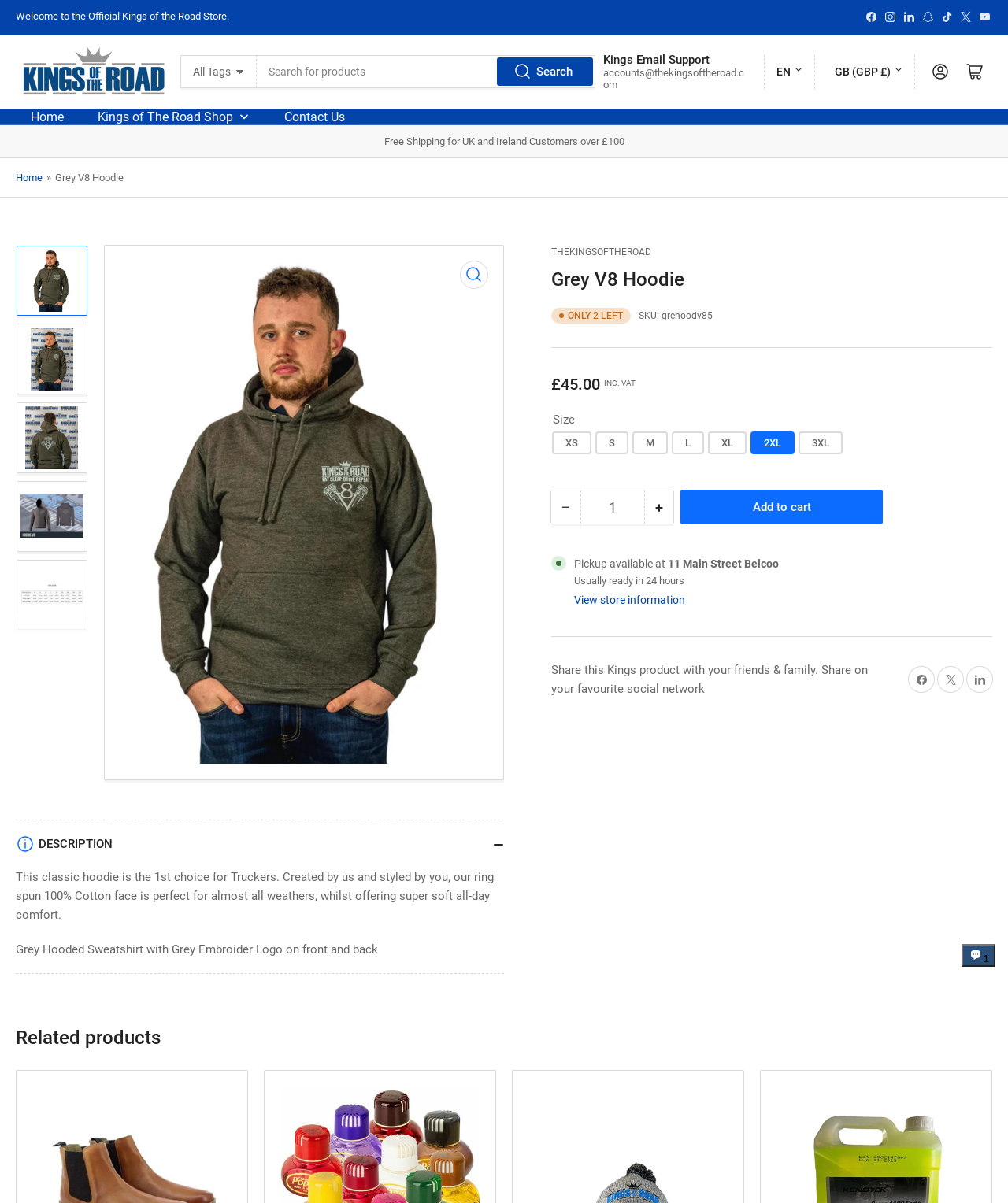Based on the image, please respond to the question with as much detail as possible:
What is the current quantity of the Grey V8 Hoodie?

I found the current quantity of the Grey V8 Hoodie by looking at the quantity input field, which has a value of 1.